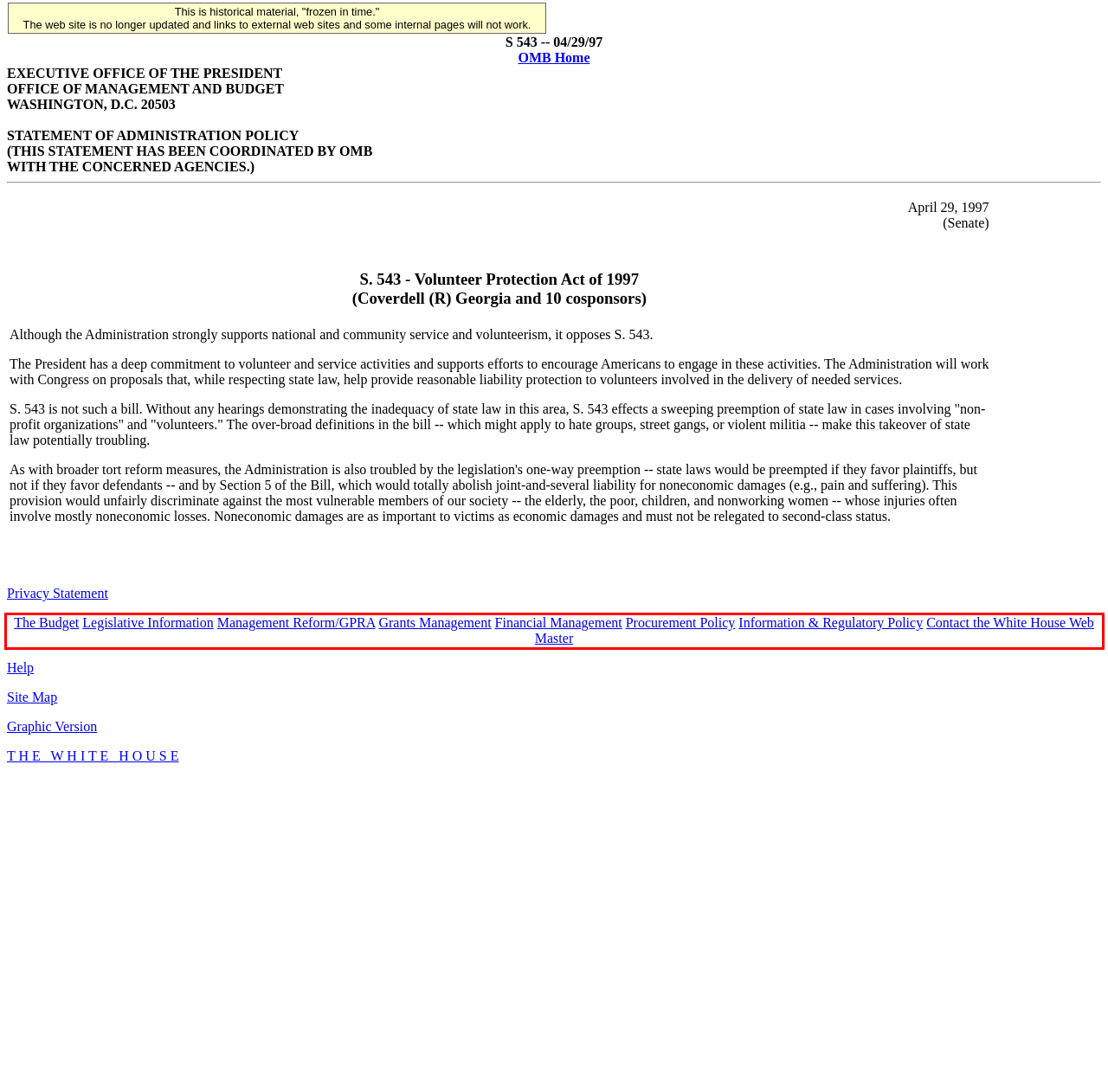Given the screenshot of a webpage, identify the red rectangle bounding box and recognize the text content inside it, generating the extracted text.

The Budget Legislative Information Management Reform/GPRA Grants Management Financial Management Procurement Policy Information & Regulatory Policy Contact the White House Web Master